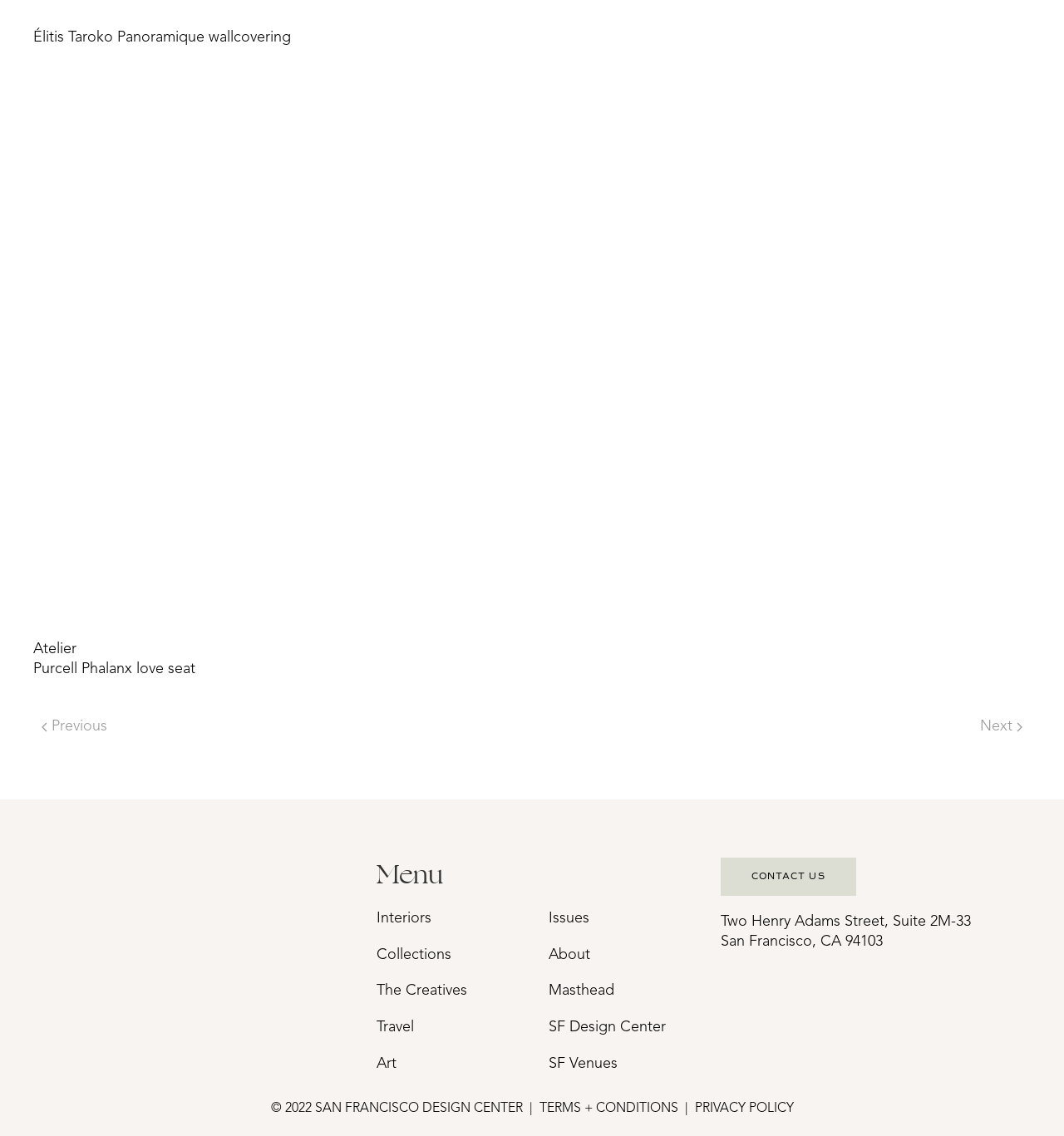Identify the bounding box for the UI element specified in this description: "input value="Name *" name="author"". The coordinates must be four float numbers between 0 and 1, formatted as [left, top, right, bottom].

None